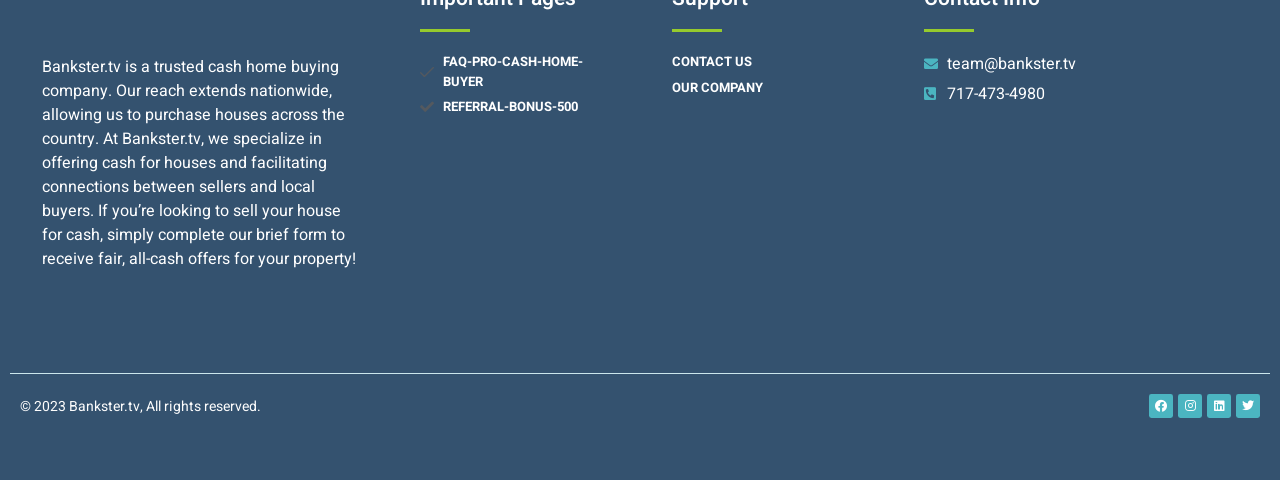Determine the coordinates of the bounding box that should be clicked to complete the instruction: "Visit Facebook page". The coordinates should be represented by four float numbers between 0 and 1: [left, top, right, bottom].

[0.898, 0.822, 0.916, 0.872]